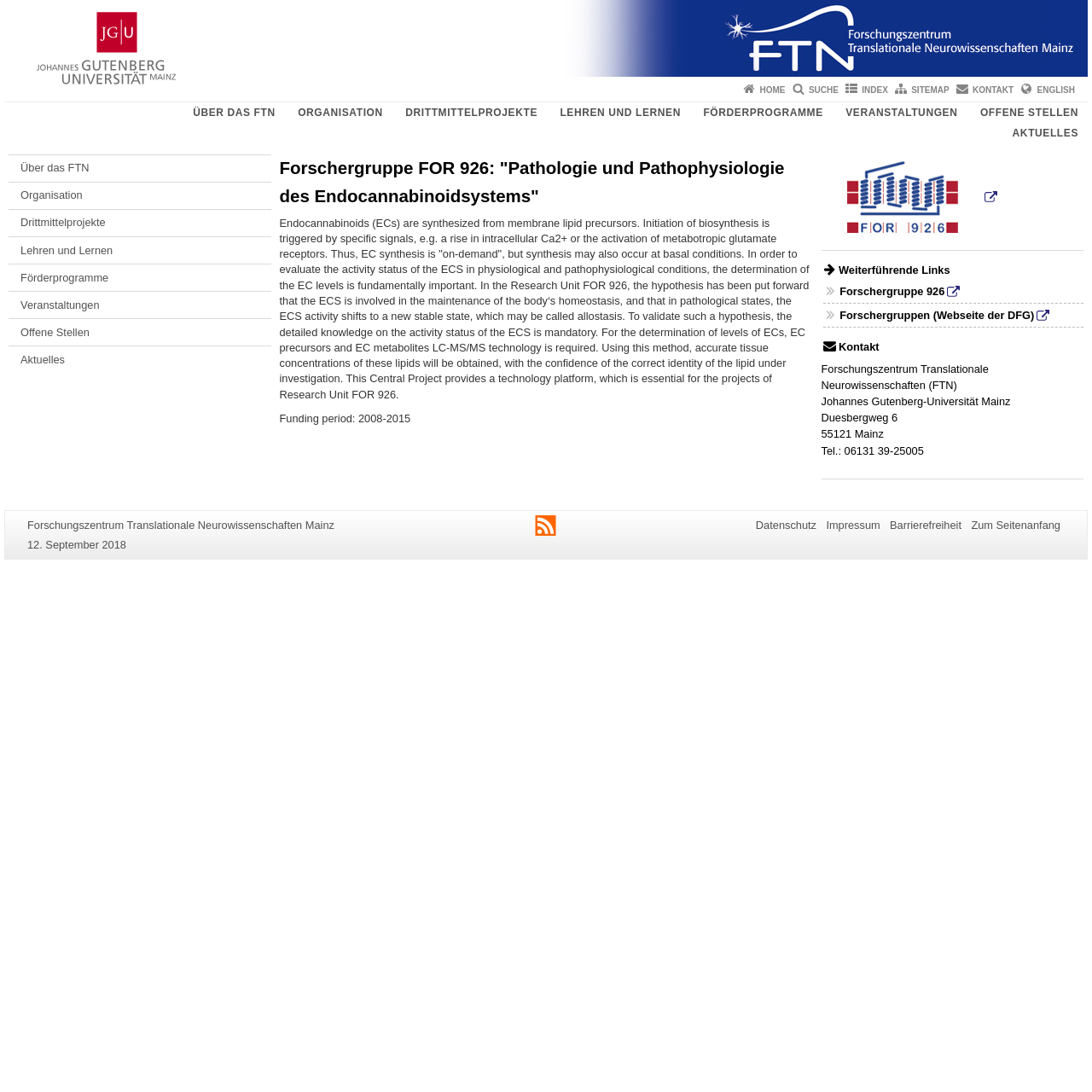What is the last update date of the webpage?
Please respond to the question with a detailed and informative answer.

I found the answer by reading the text 'Letzte Aktualisierung: 12. September 2018' which is located at the bottom of the webpage, in the 'Zusätzliche Informationen zu dieser Seite' section.